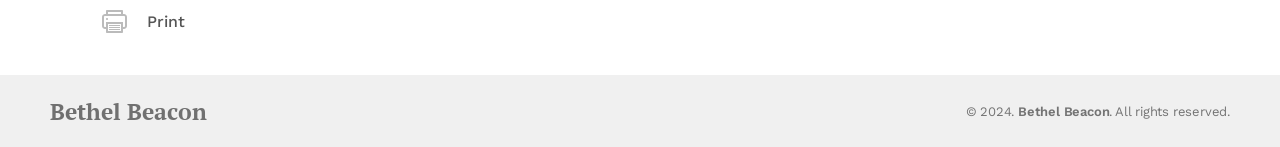Respond with a single word or phrase to the following question:
What is the copyright year?

2024